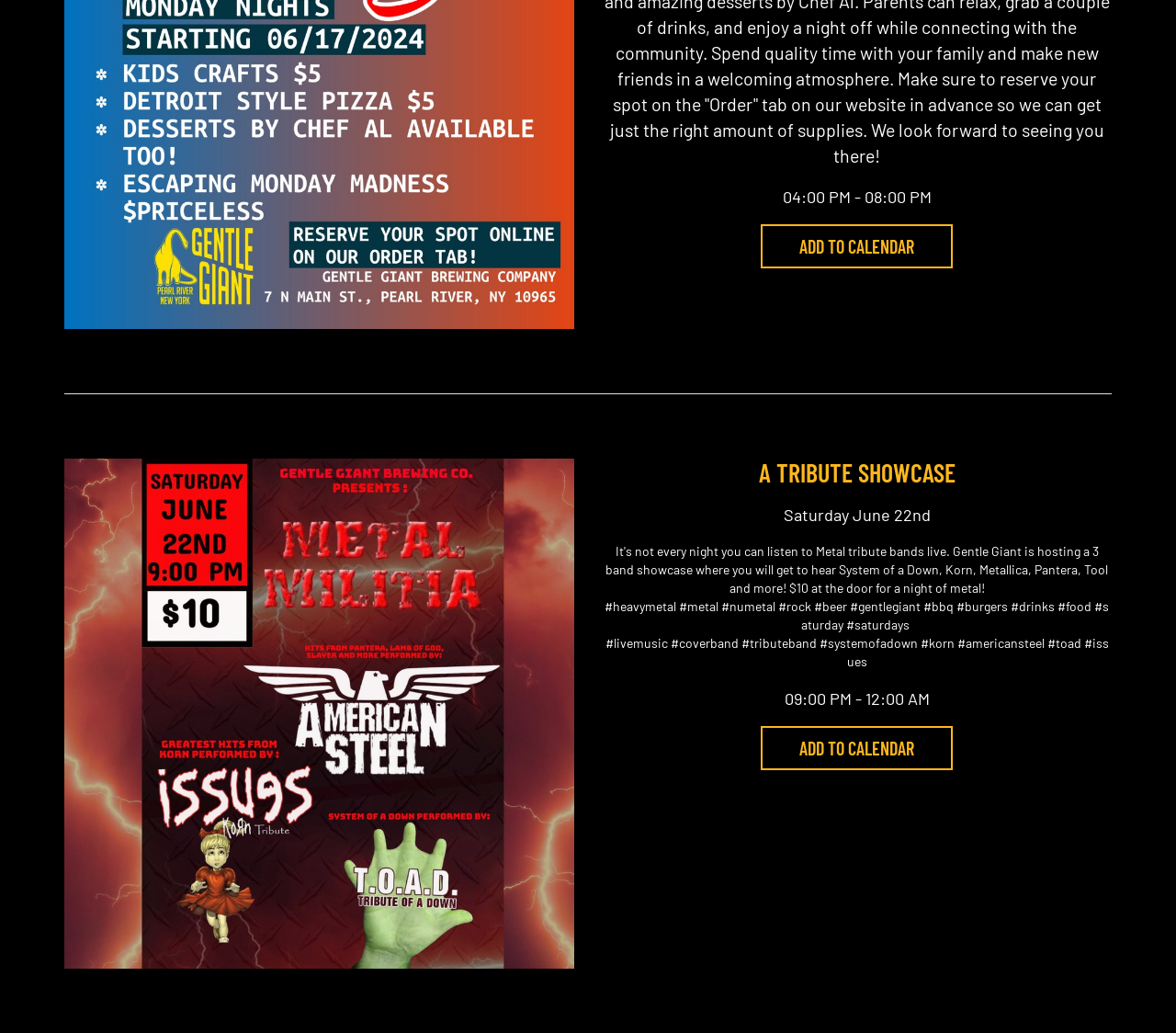Answer the following query with a single word or phrase:
What is the date of the event?

Saturday June 22nd